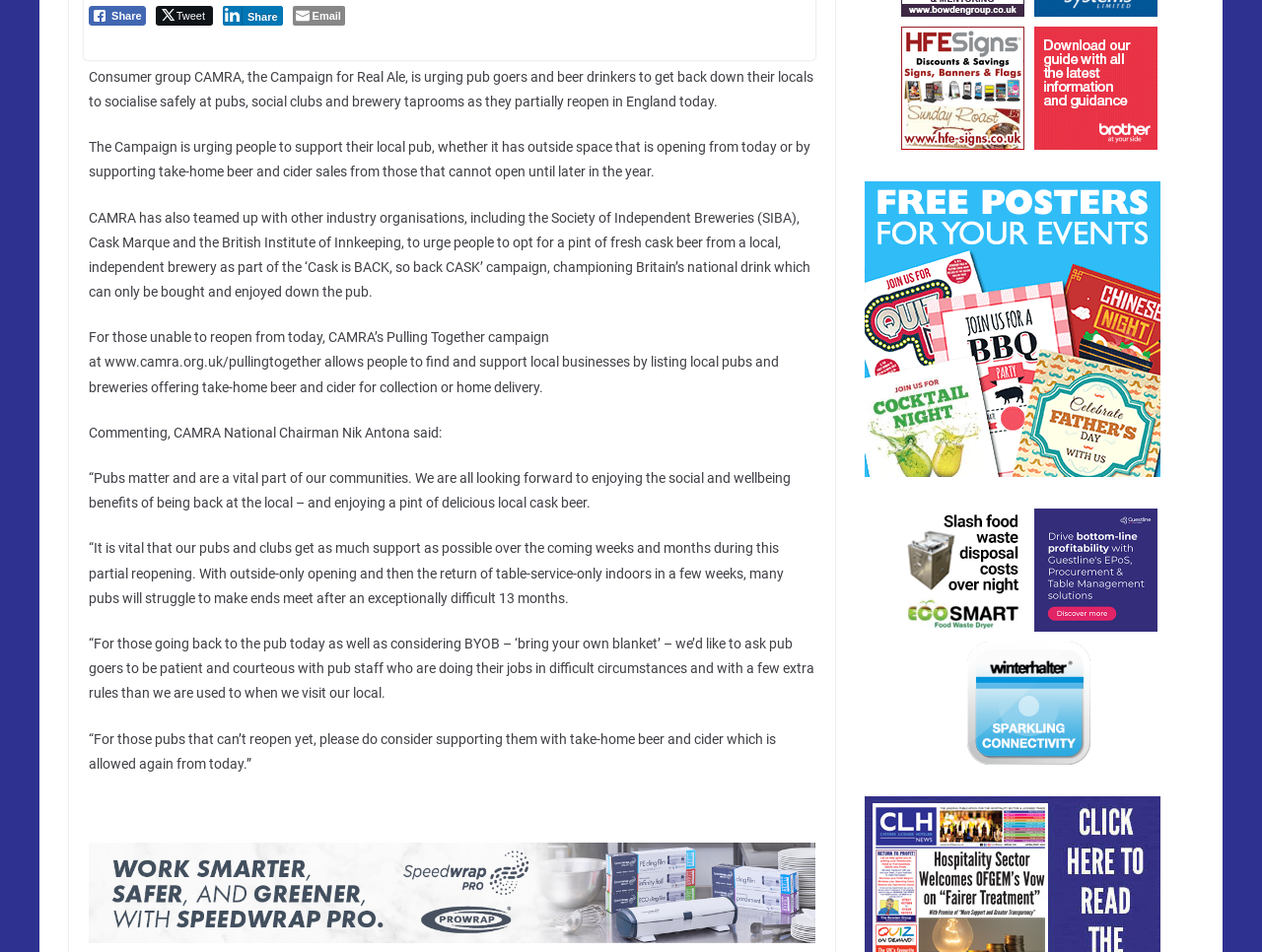Determine the bounding box coordinates of the UI element that matches the following description: "Leave a Reply". The coordinates should be four float numbers between 0 and 1 in the format [left, top, right, bottom].

None